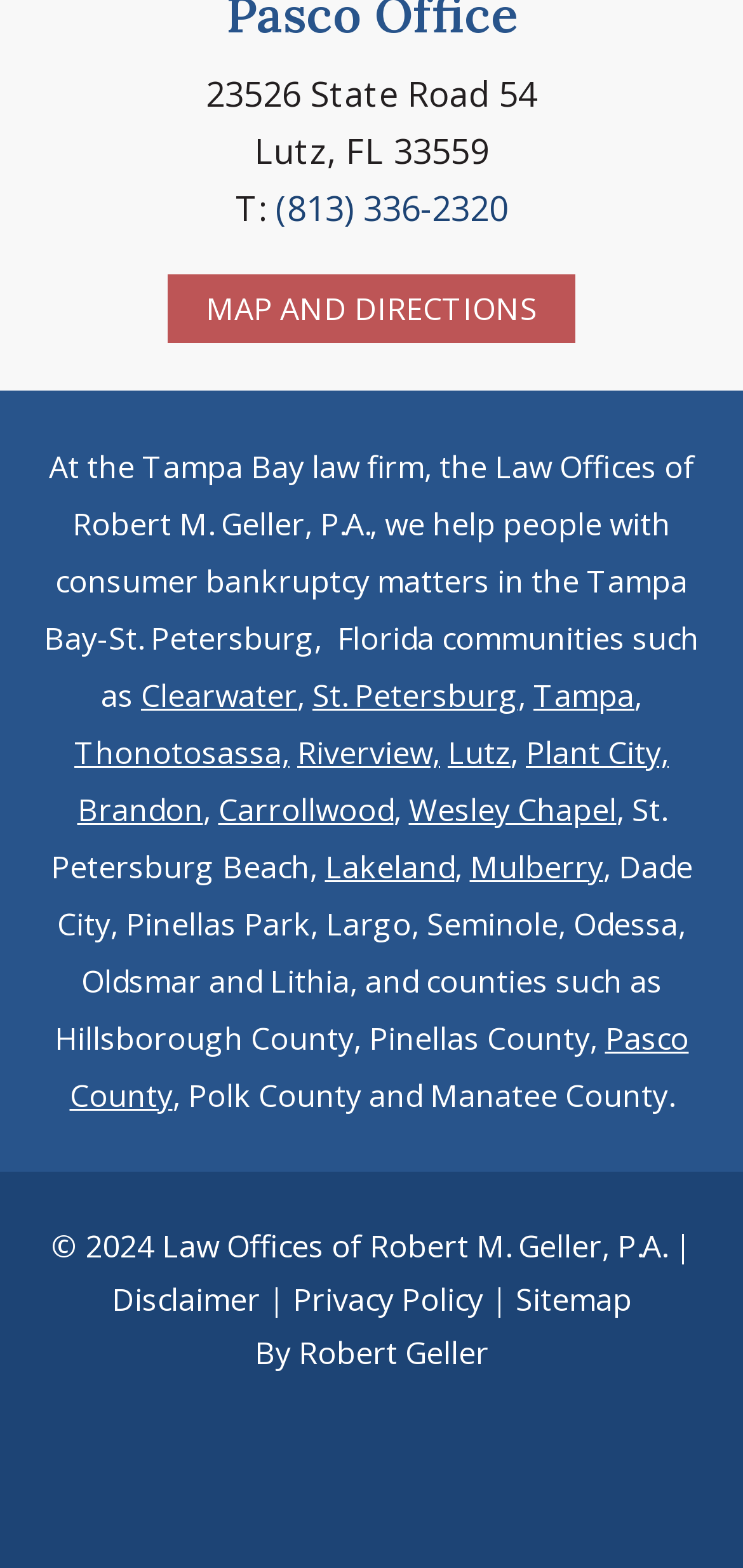Please locate the bounding box coordinates of the element that needs to be clicked to achieve the following instruction: "Follow the law firm on 'facebook'". The coordinates should be four float numbers between 0 and 1, i.e., [left, top, right, bottom].

[0.141, 0.939, 0.285, 0.966]